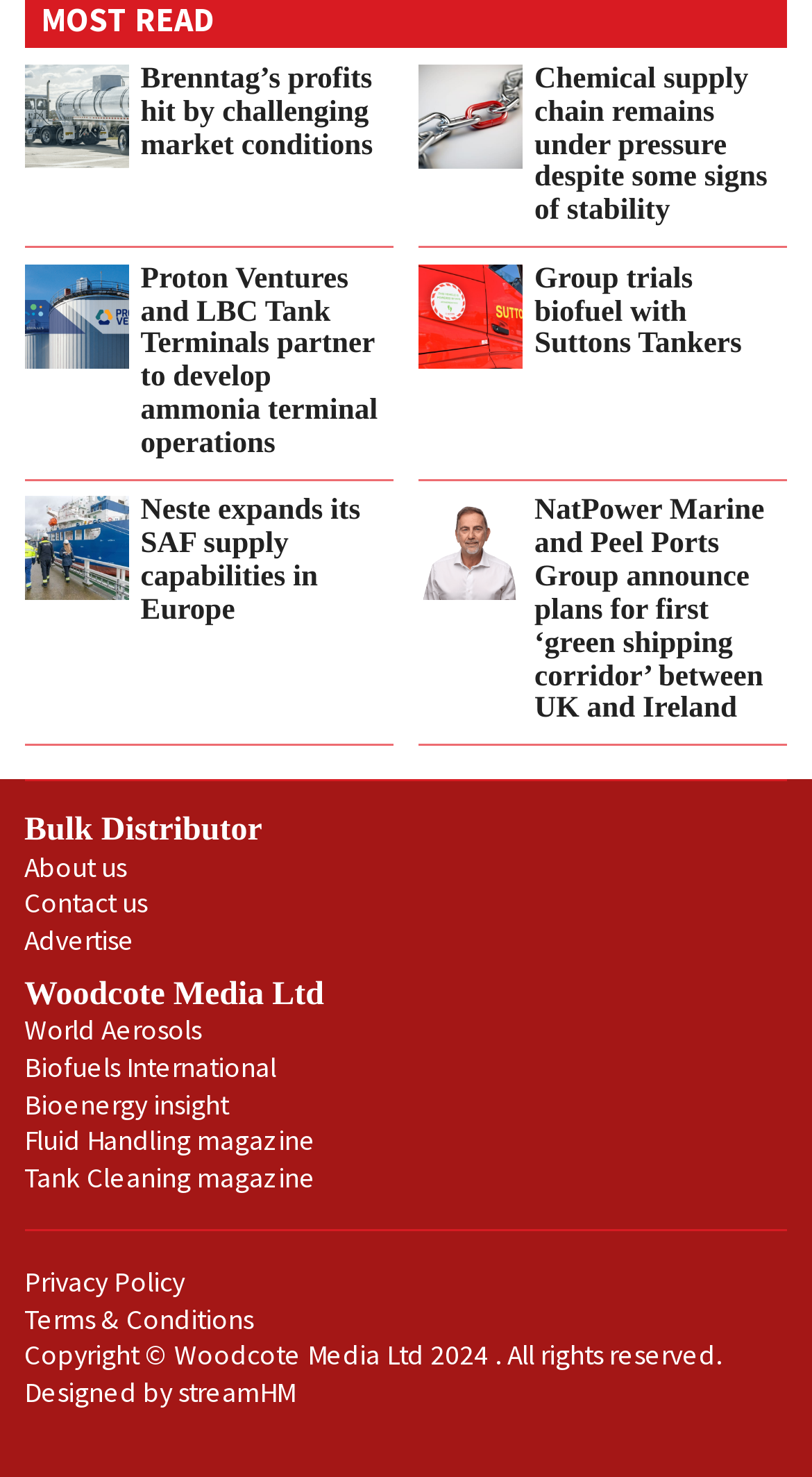Identify the bounding box of the UI component described as: "Contact us".

[0.03, 0.6, 0.181, 0.624]